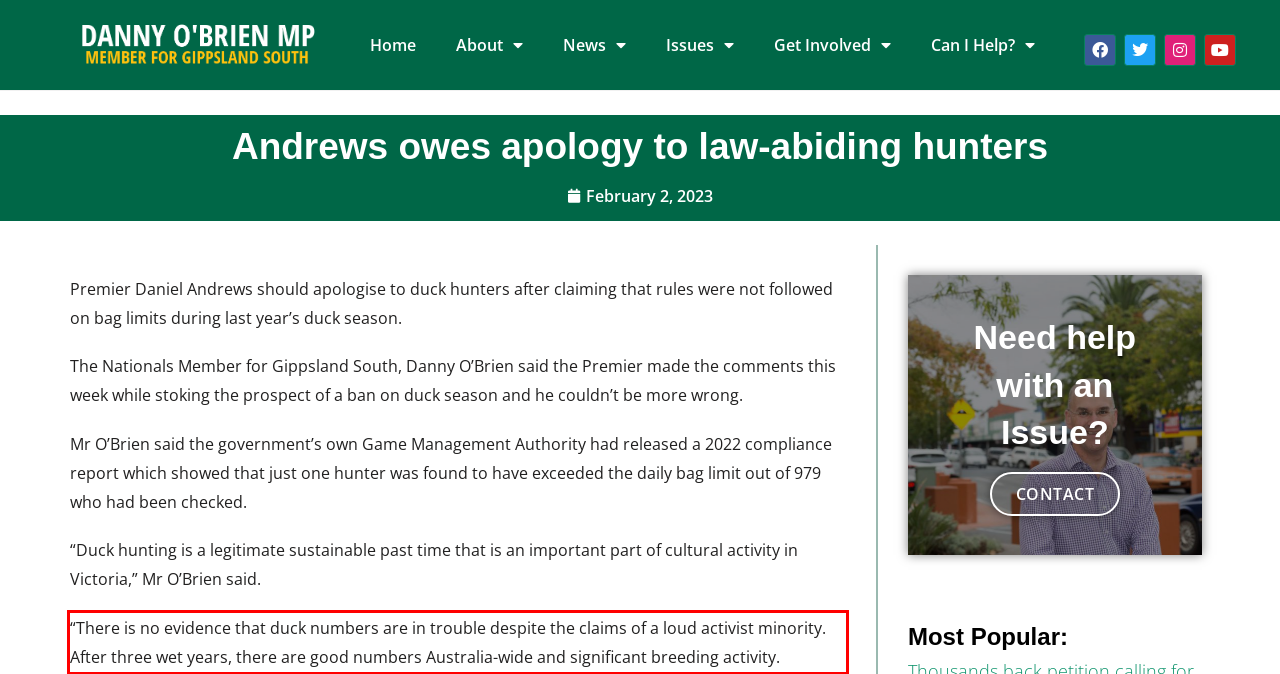You are provided with a screenshot of a webpage featuring a red rectangle bounding box. Extract the text content within this red bounding box using OCR.

“There is no evidence that duck numbers are in trouble despite the claims of a loud activist minority. After three wet years, there are good numbers Australia-wide and significant breeding activity.